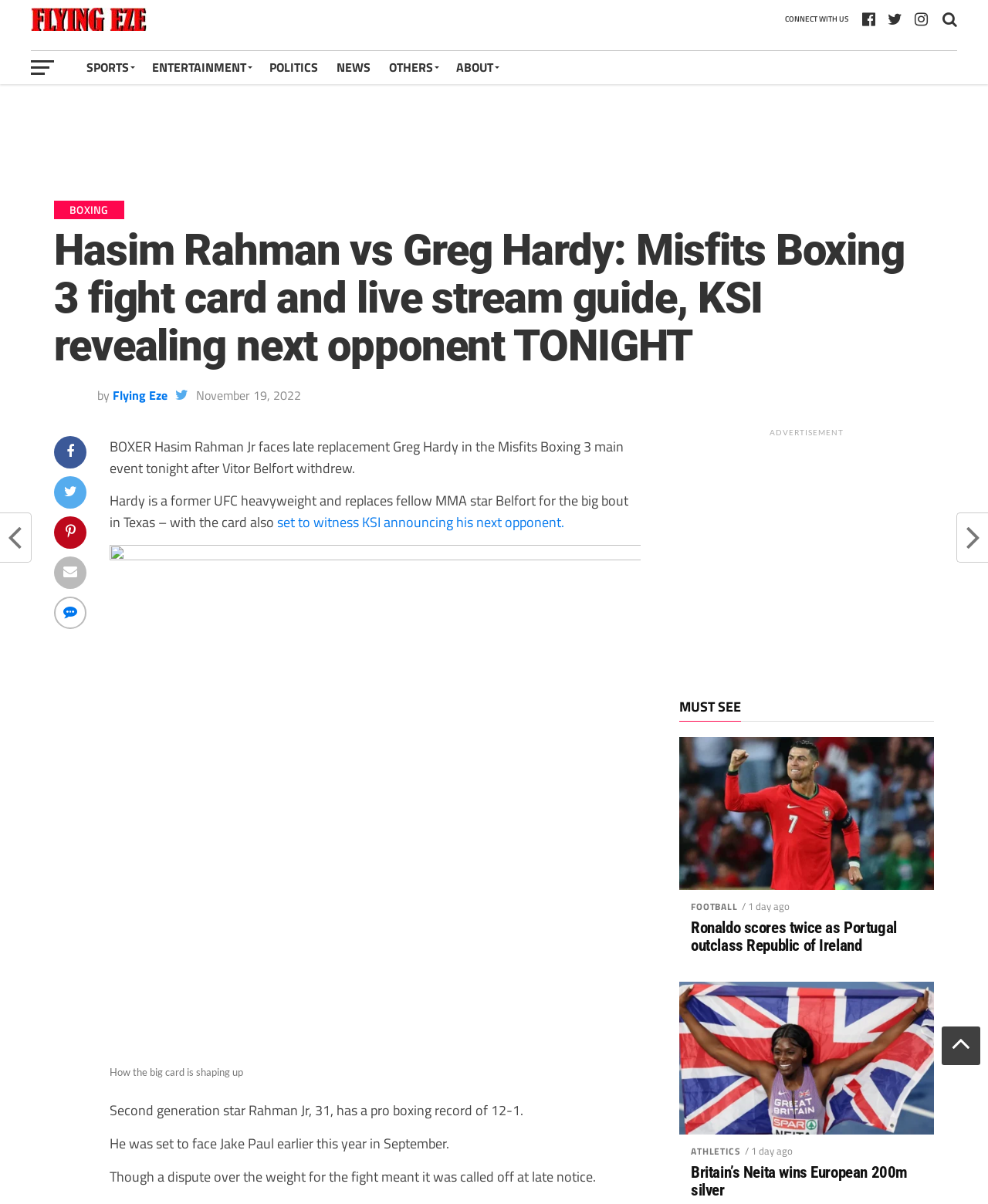Please locate the bounding box coordinates of the element that should be clicked to complete the given instruction: "Read the article about Hasim Rahman vs Greg Hardy".

[0.055, 0.189, 0.945, 0.307]